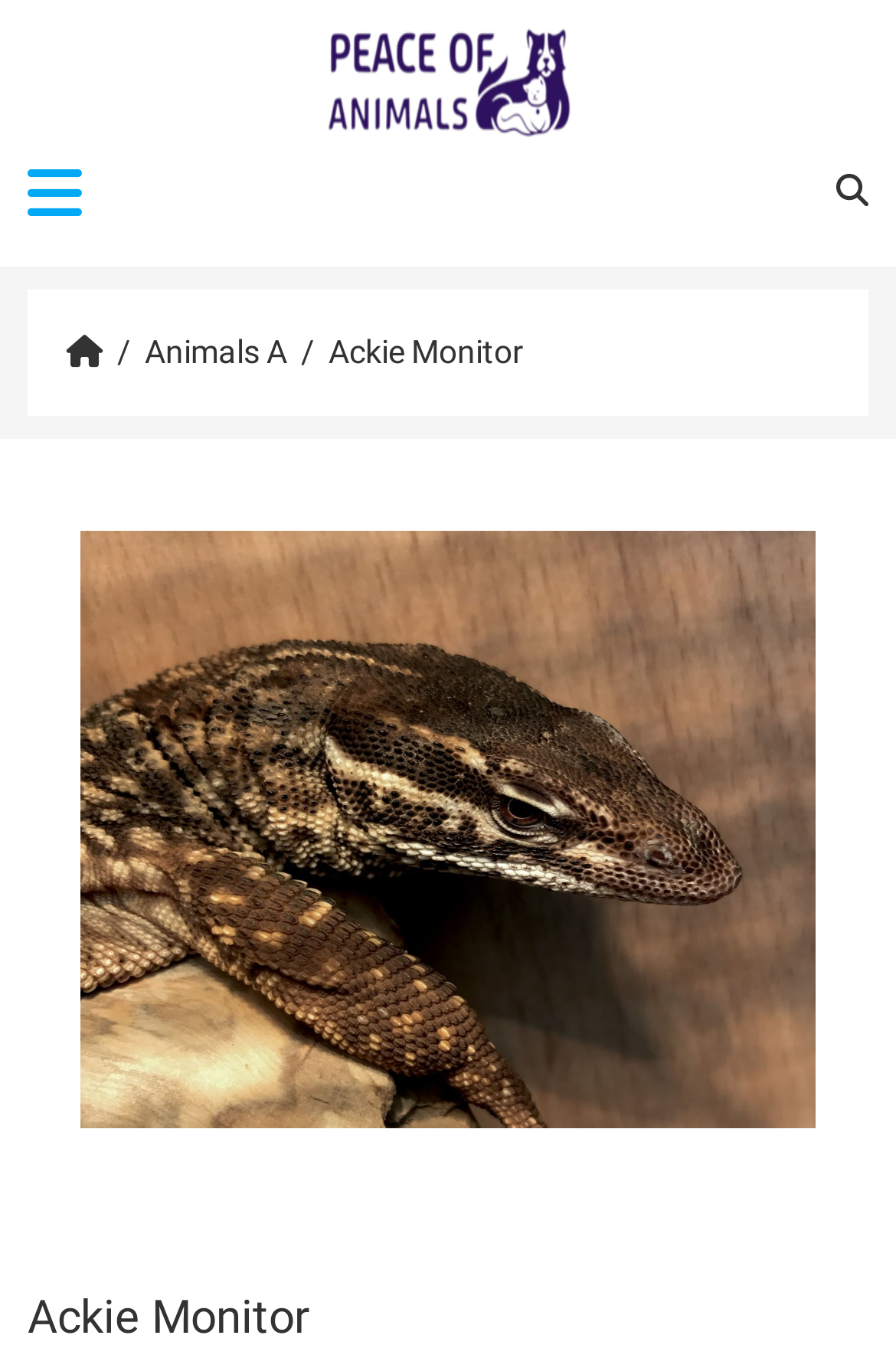Provide the bounding box coordinates in the format (top-left x, top-left y, bottom-right x, bottom-right y). All values are floating point numbers between 0 and 1. Determine the bounding box coordinate of the UI element described as: Animals A

[0.162, 0.247, 0.321, 0.274]